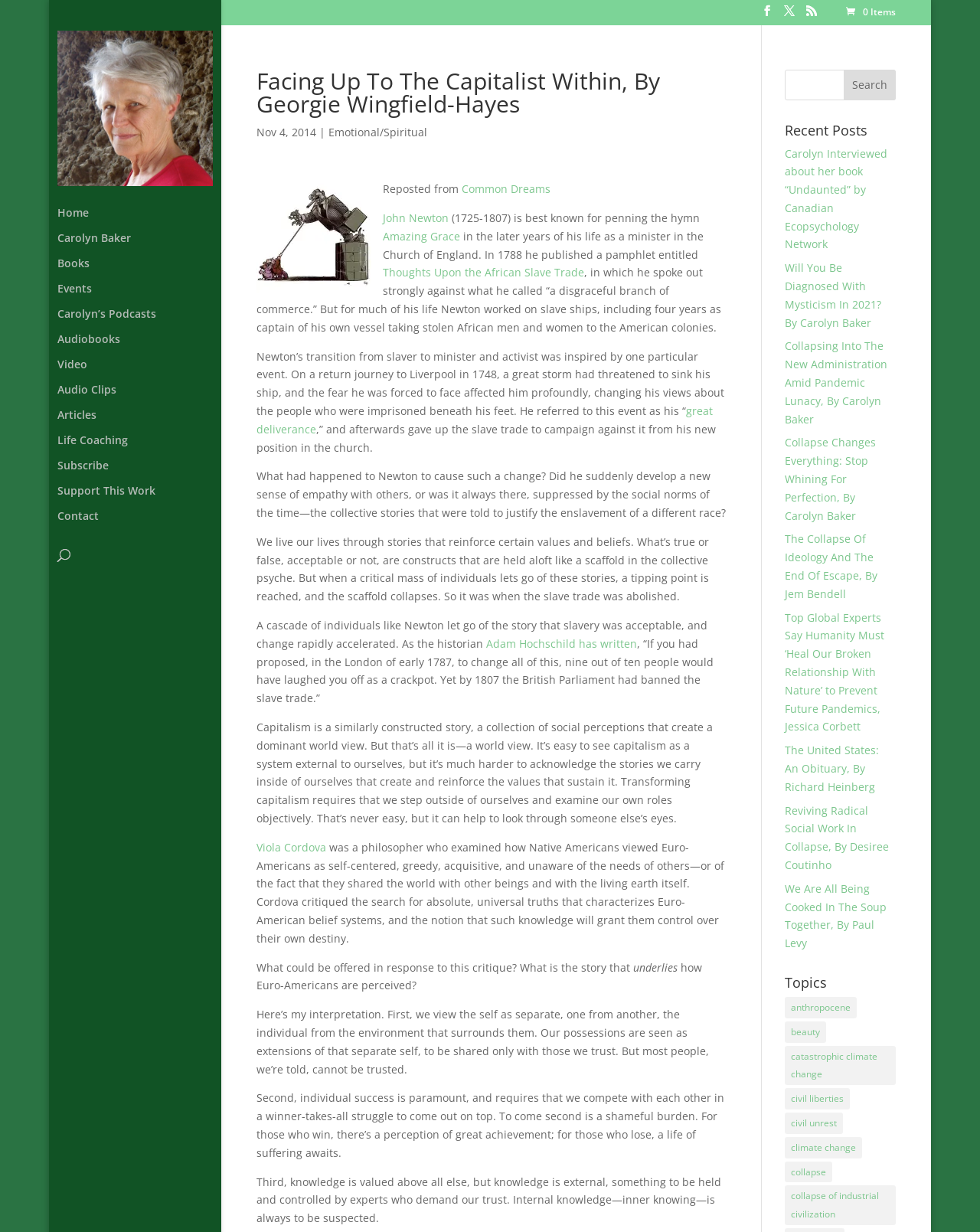Ascertain the bounding box coordinates for the UI element detailed here: "Adam Hochschild has written". The coordinates should be provided as [left, top, right, bottom] with each value being a float between 0 and 1.

[0.496, 0.516, 0.65, 0.528]